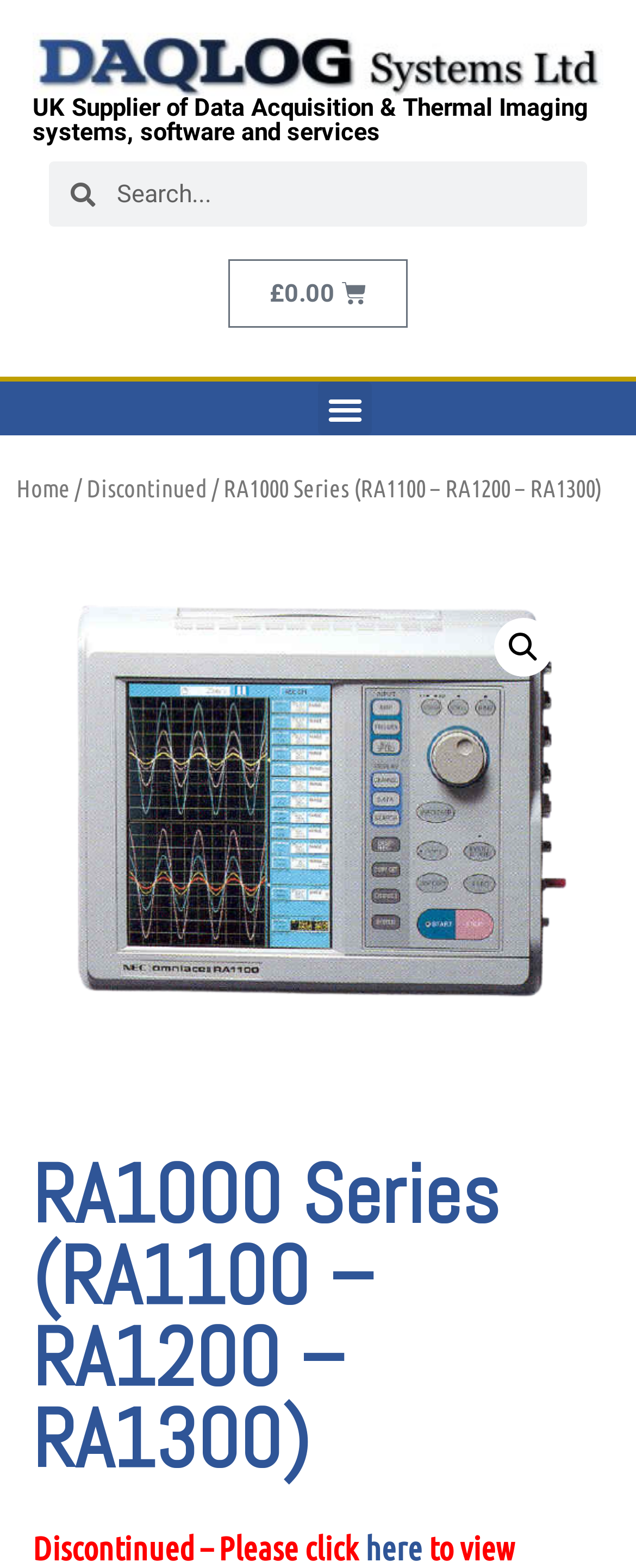What is the name of the product series on this webpage?
Look at the screenshot and give a one-word or phrase answer.

RA1000 Series